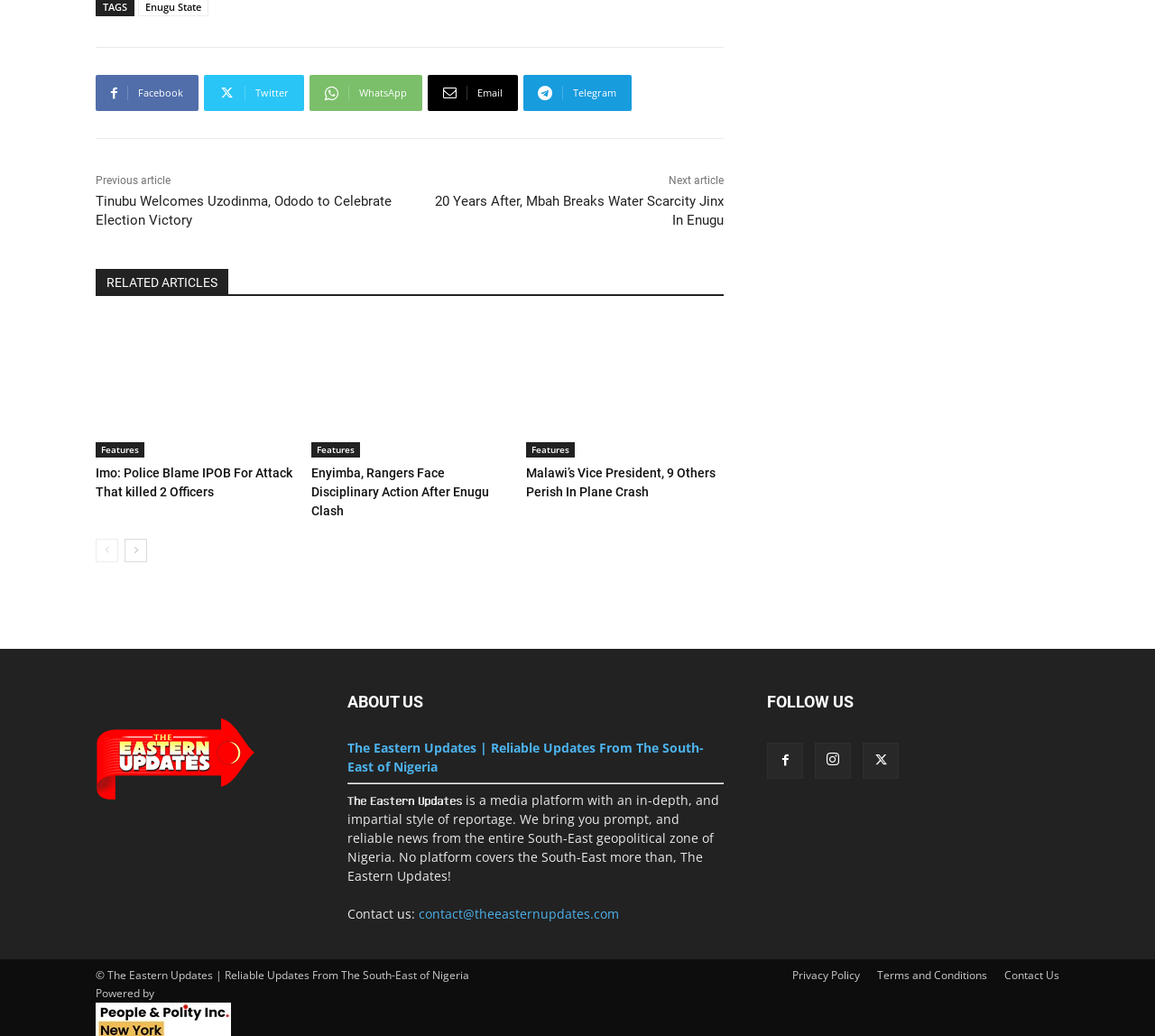Please pinpoint the bounding box coordinates for the region I should click to adhere to this instruction: "Follow The Eastern Updates on Twitter".

[0.177, 0.072, 0.263, 0.107]